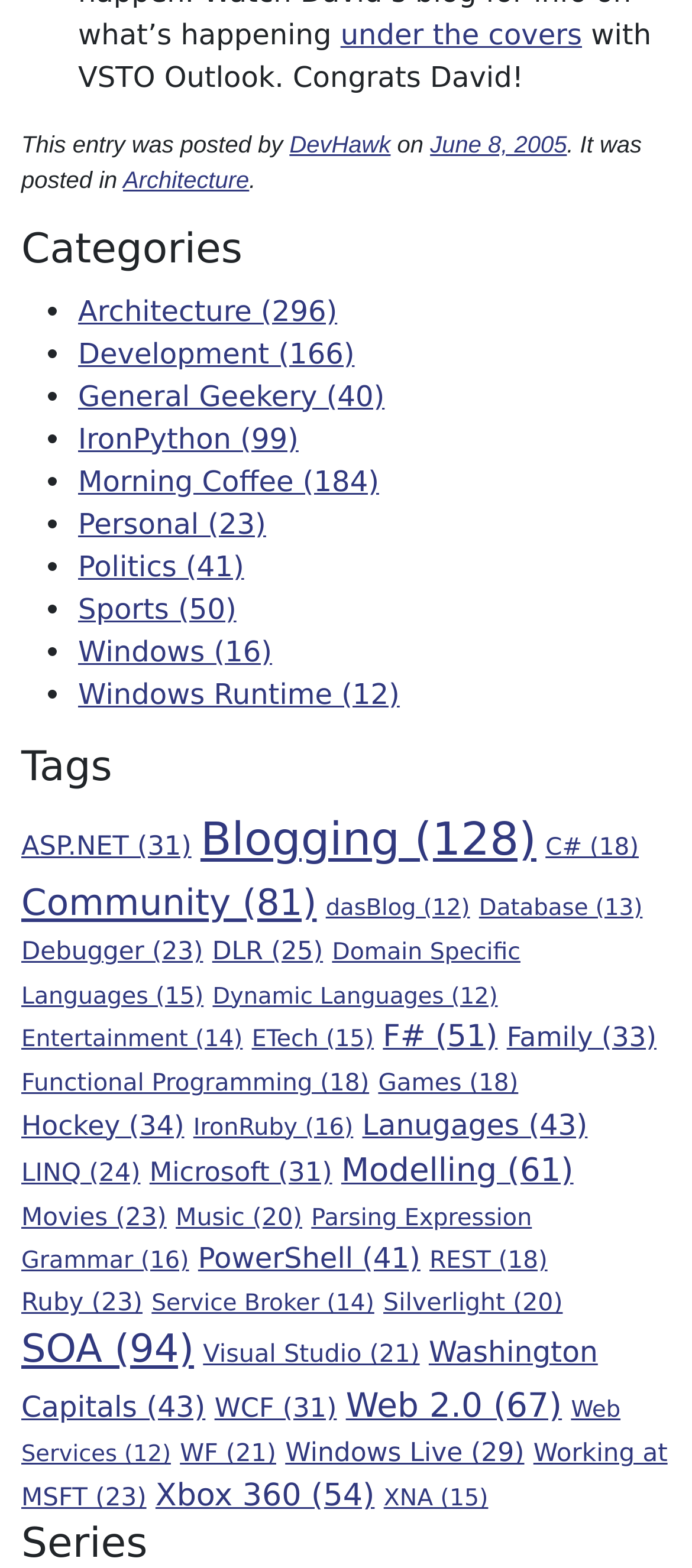Using a single word or phrase, answer the following question: 
What is the category with the most number of posts?

SOA